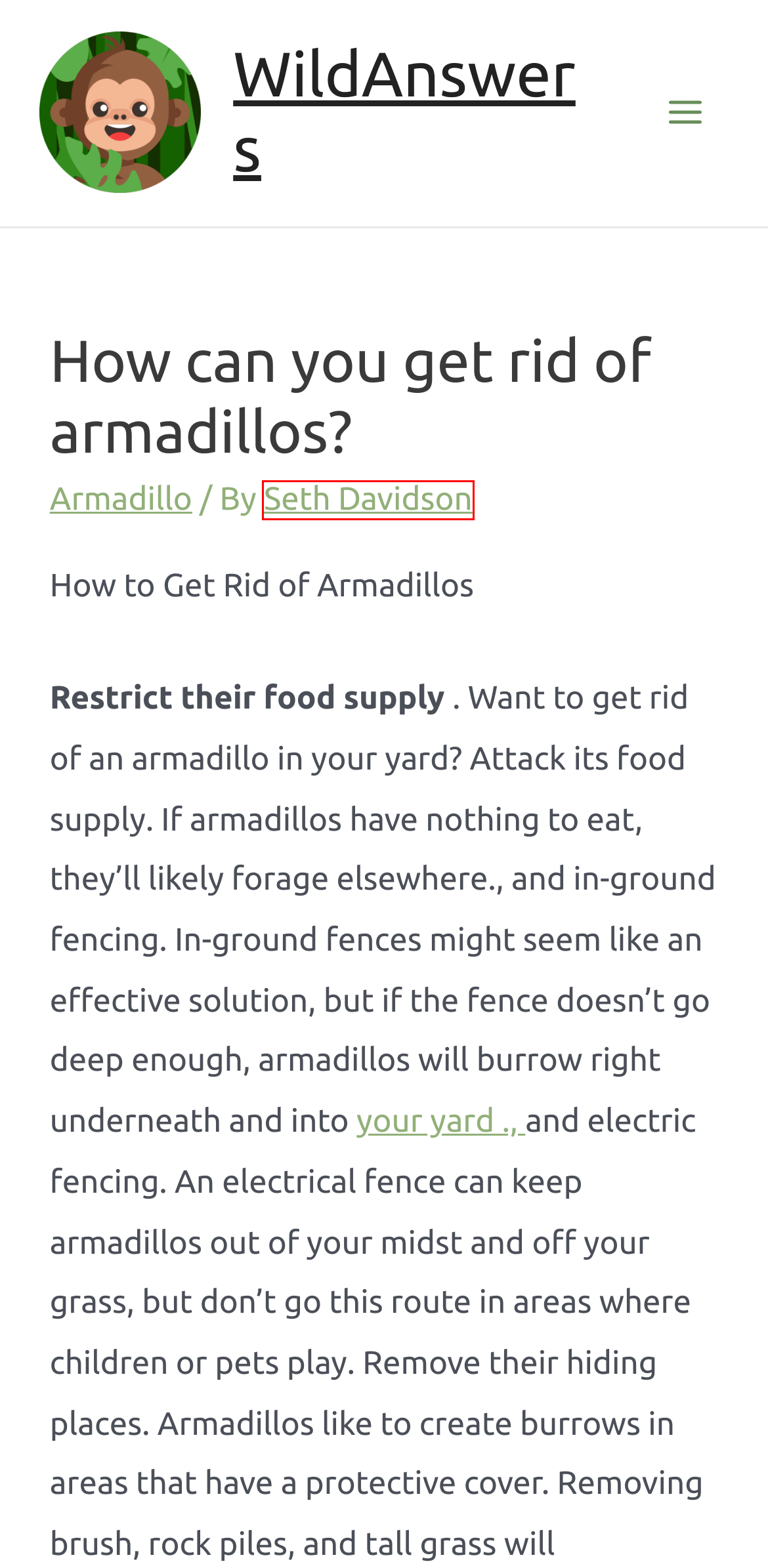Using the screenshot of a webpage with a red bounding box, pick the webpage description that most accurately represents the new webpage after the element inside the red box is clicked. Here are the candidates:
A. How can I keep armadillos out of my yard? - WildAnswers
B. Pangolin - WildAnswers
C. Armadillo - WildAnswers
D. What do zoos feed anteaters? - WildAnswers
E. Seth Davidson - WildAnswers
F. Saola - WildAnswers
G. WildAnswers - Fun facts about the natural world.
H. Do sloths move fast? - WildAnswers

E